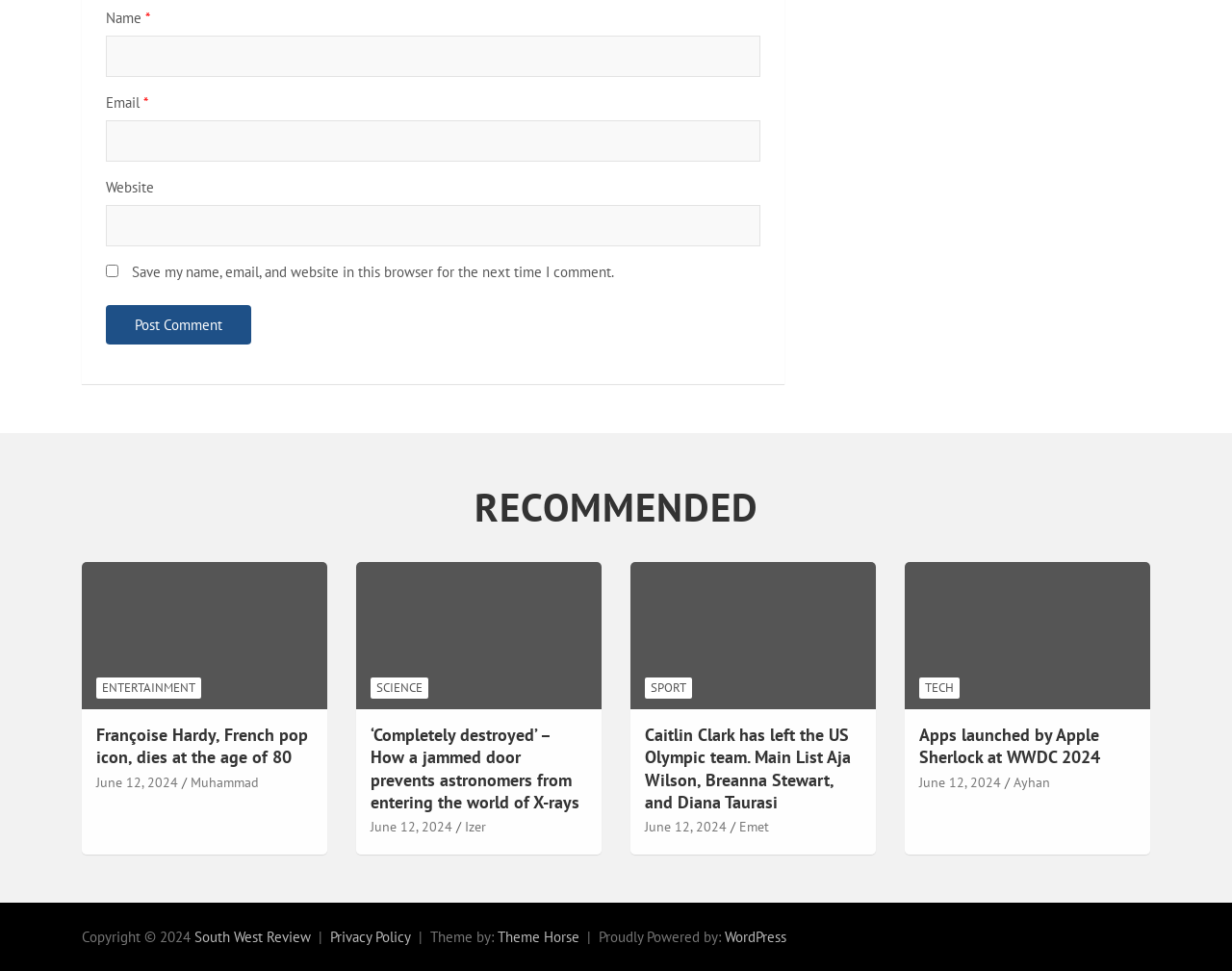Refer to the screenshot and give an in-depth answer to this question: What is the name of the website?

The footer of the webpage contains a copyright notice and a link to the website's privacy policy, as well as a link to the website's name, South West Review, which suggests that this is the name of the website.